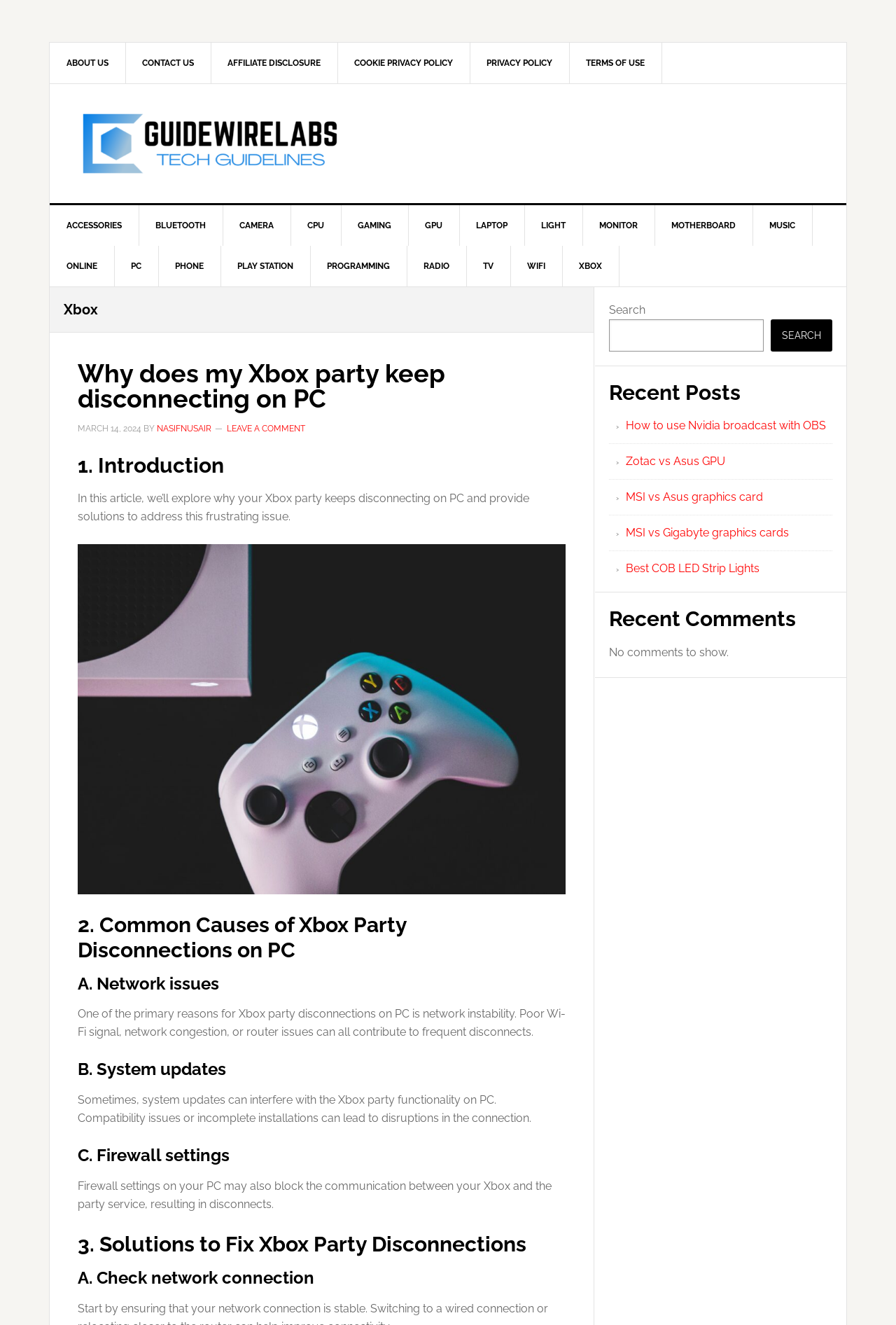What is the date of the article?
Use the screenshot to answer the question with a single word or phrase.

MARCH 14, 2024